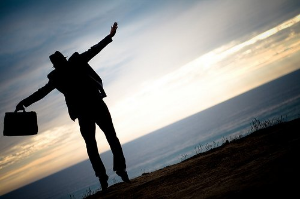Look at the image and write a detailed answer to the question: 
What is the figure's attire?

The figure is dressed in a formal suit, which suggests a professional or business setting, but the context of the image, with the figure standing on a cliff overlooking the ocean, implies a sense of freedom and adventure.